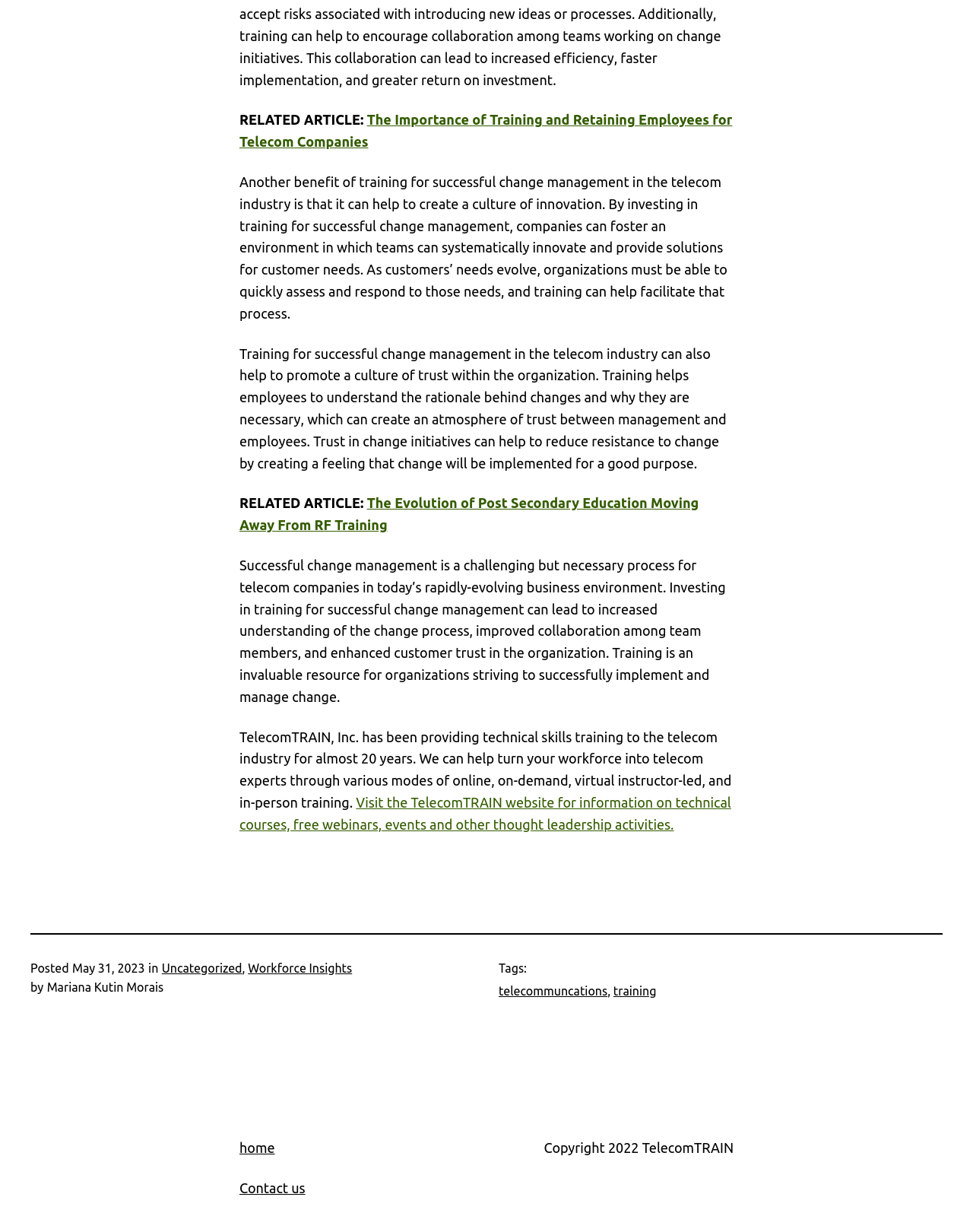Reply to the question with a brief word or phrase: Who is the author of the article?

Mariana Kutin Morais